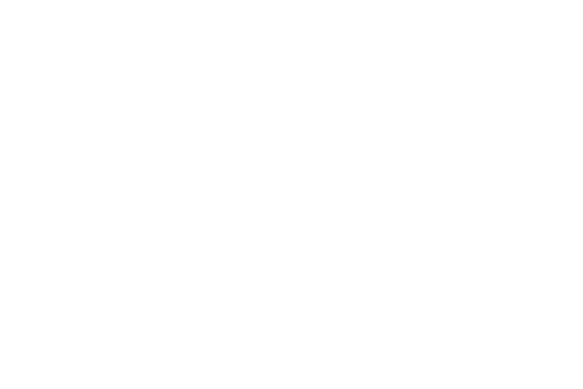Answer the question in a single word or phrase:
What is the focus of the overall aesthetic of the furniture set?

elegance and comfort